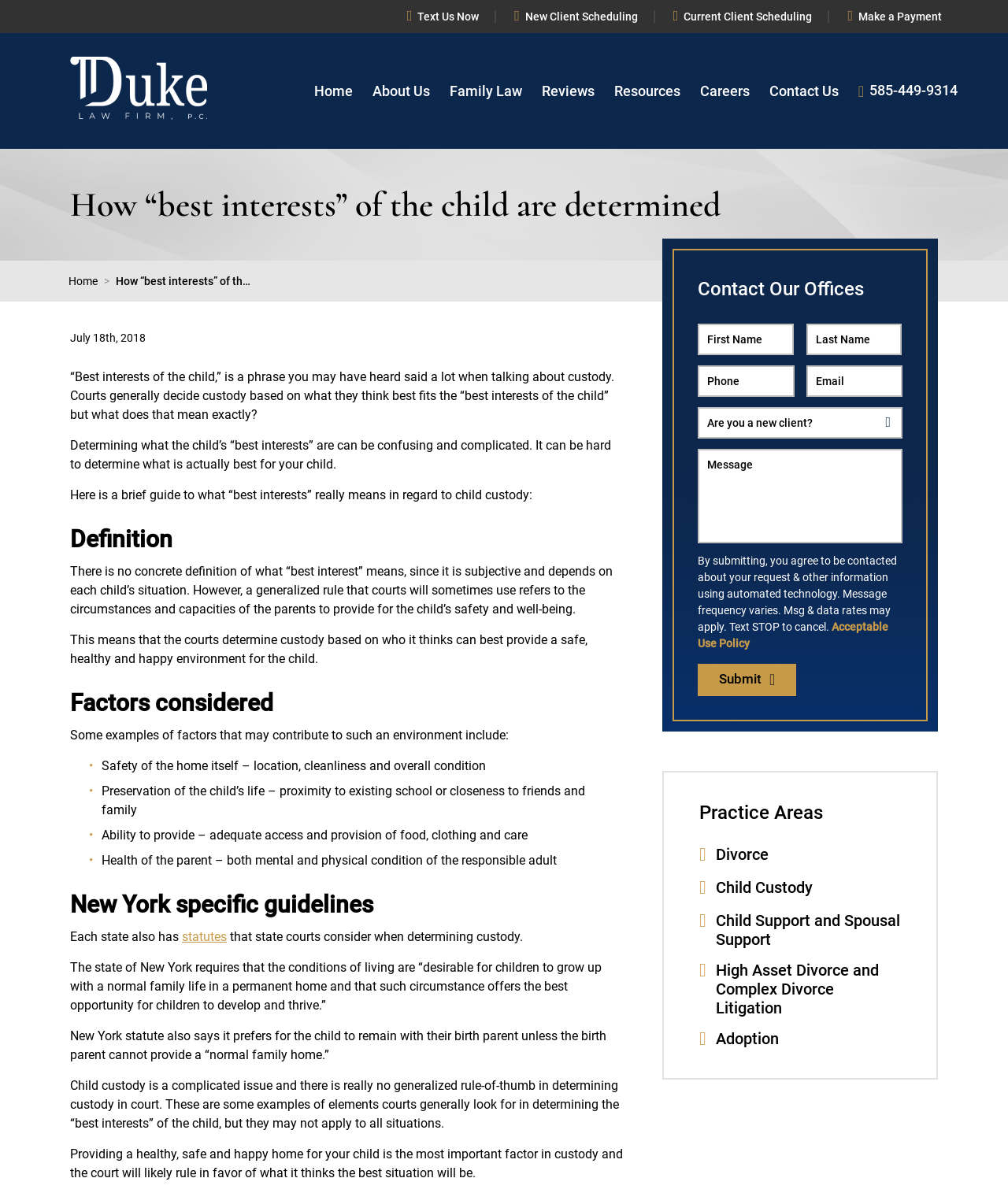What is the topic of the article on this webpage?
Based on the screenshot, provide your answer in one word or phrase.

Best interests of the child